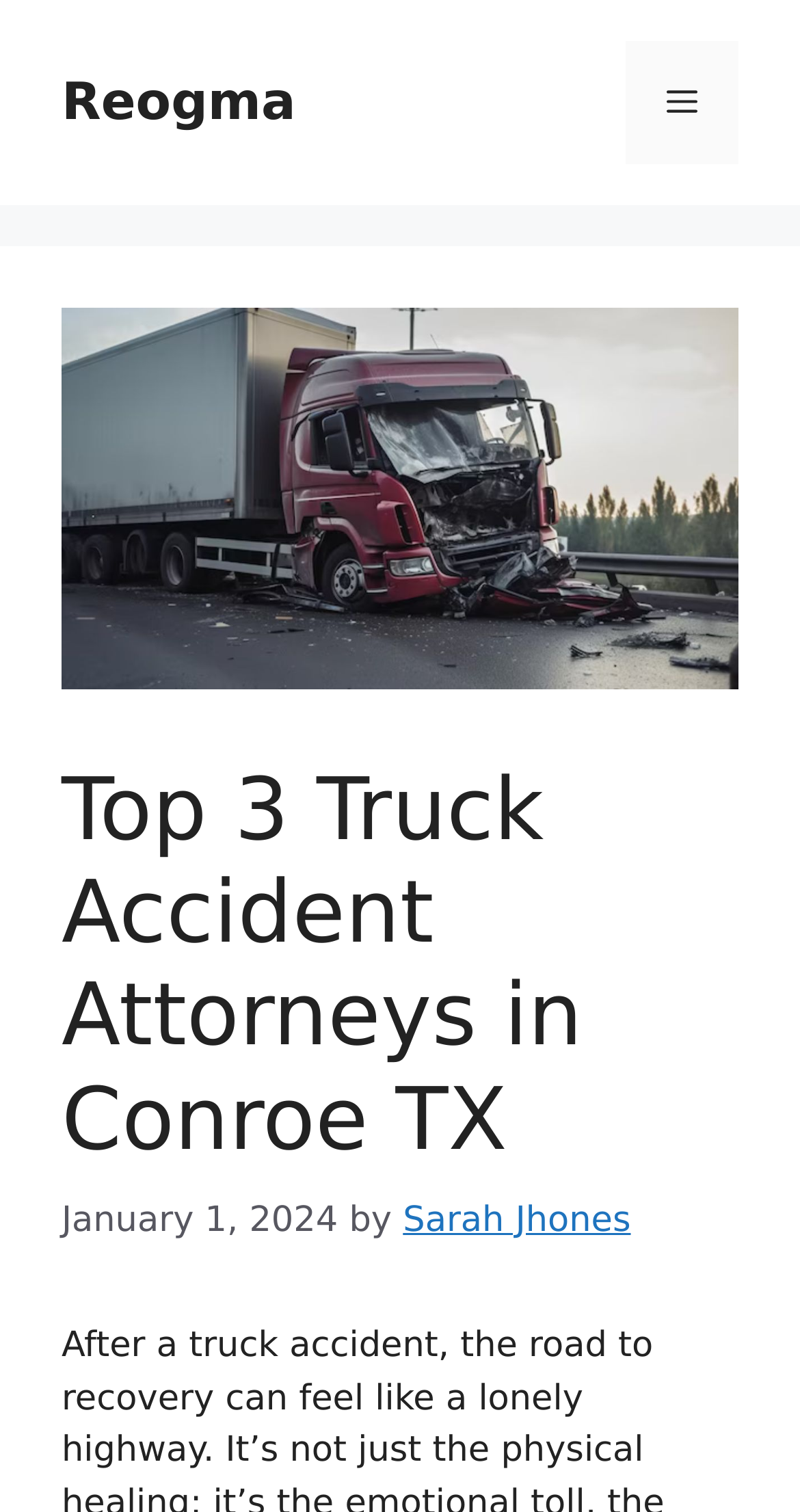Determine the bounding box coordinates for the UI element matching this description: "Sarah Jhones".

[0.504, 0.793, 0.788, 0.82]